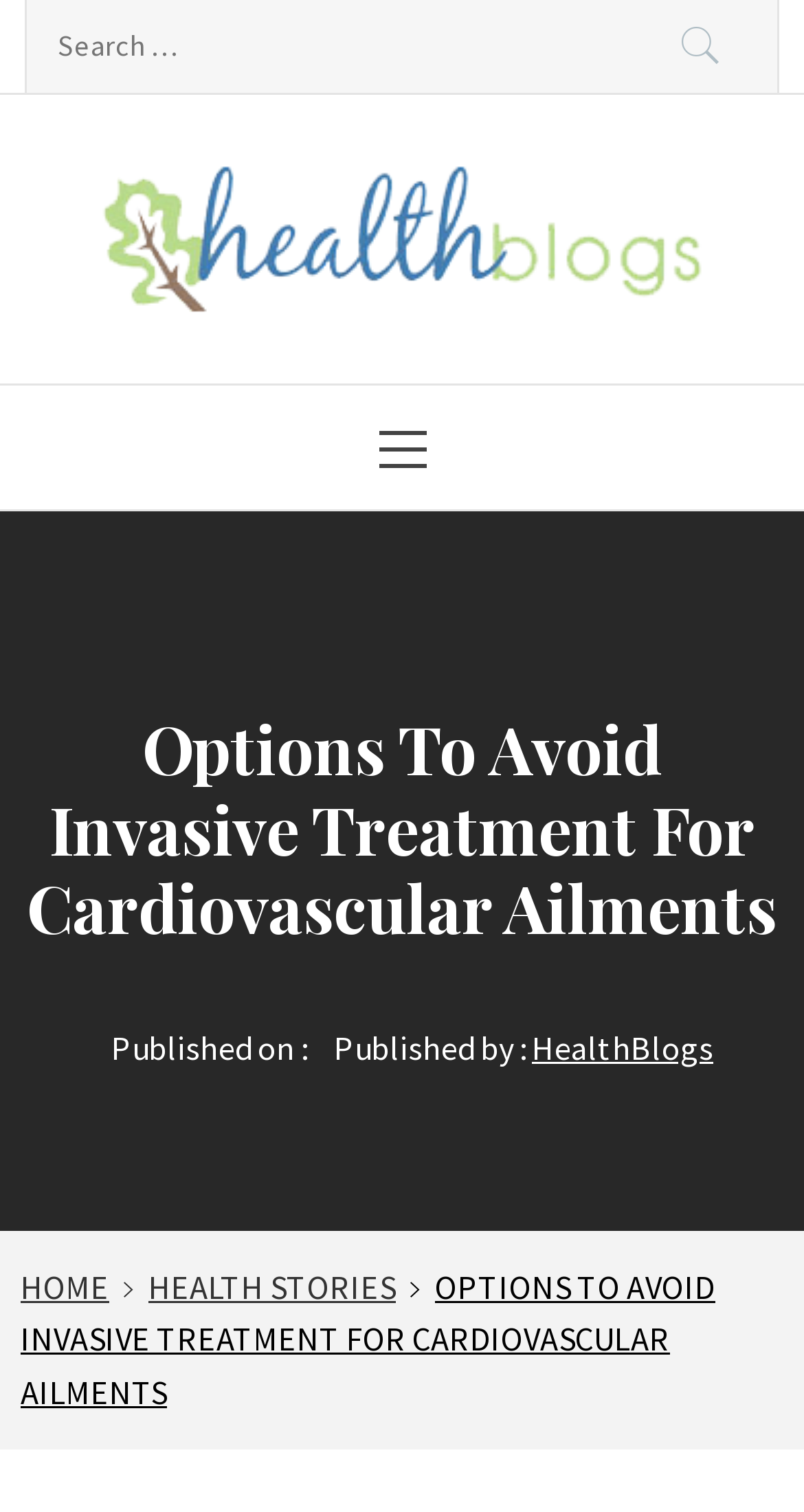Determine the bounding box coordinates for the HTML element mentioned in the following description: "parent_node: HealthBlogs.org". The coordinates should be a list of four floats ranging from 0 to 1, represented as [left, top, right, bottom].

[0.103, 0.142, 0.897, 0.169]